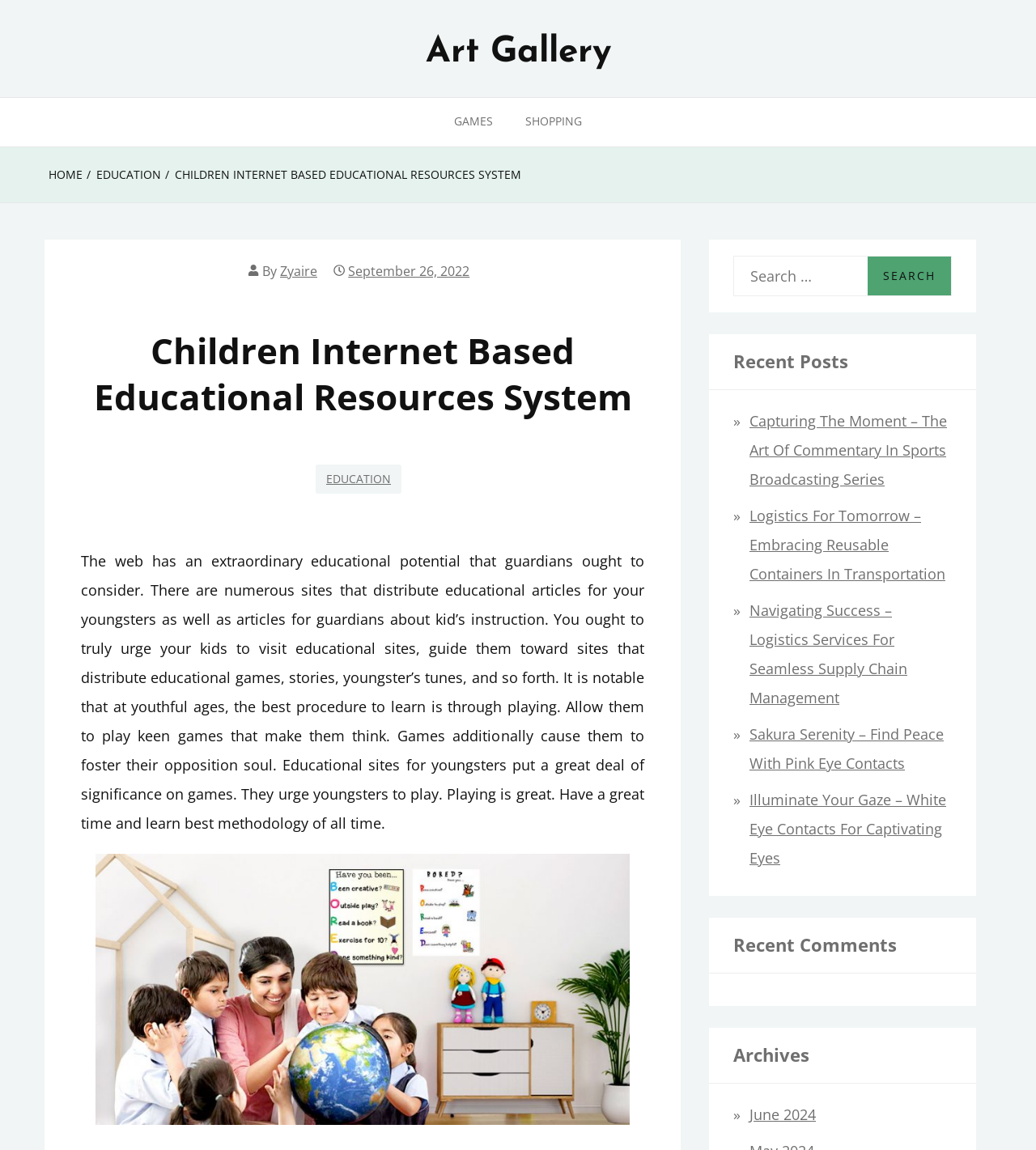Based on the element description parent_node: Search for: value="Search", identify the bounding box coordinates for the UI element. The coordinates should be in the format (top-left x, top-left y, bottom-right x, bottom-right y) and within the 0 to 1 range.

[0.838, 0.223, 0.918, 0.257]